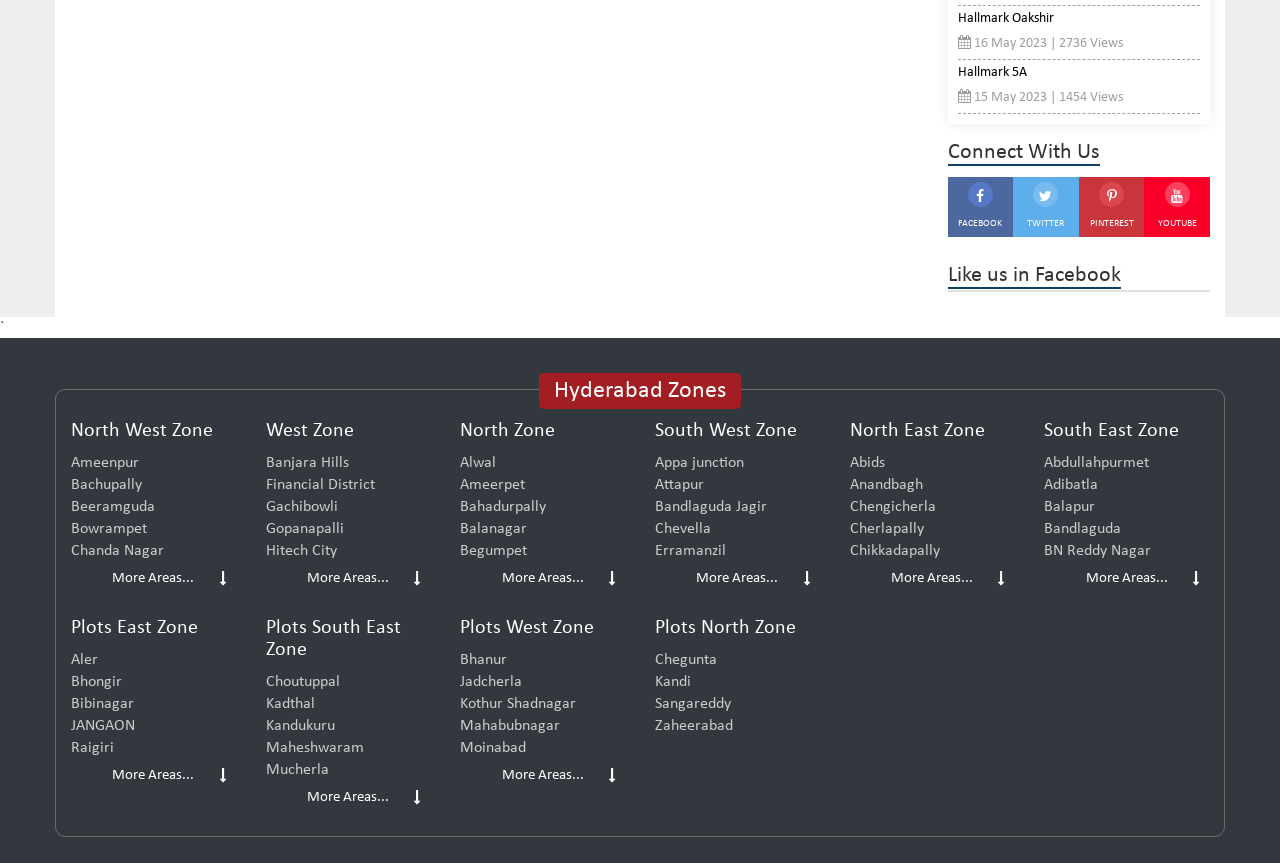Please identify the coordinates of the bounding box that should be clicked to fulfill this instruction: "Click on the 'YOUTUBE' link".

[0.894, 0.206, 0.945, 0.274]